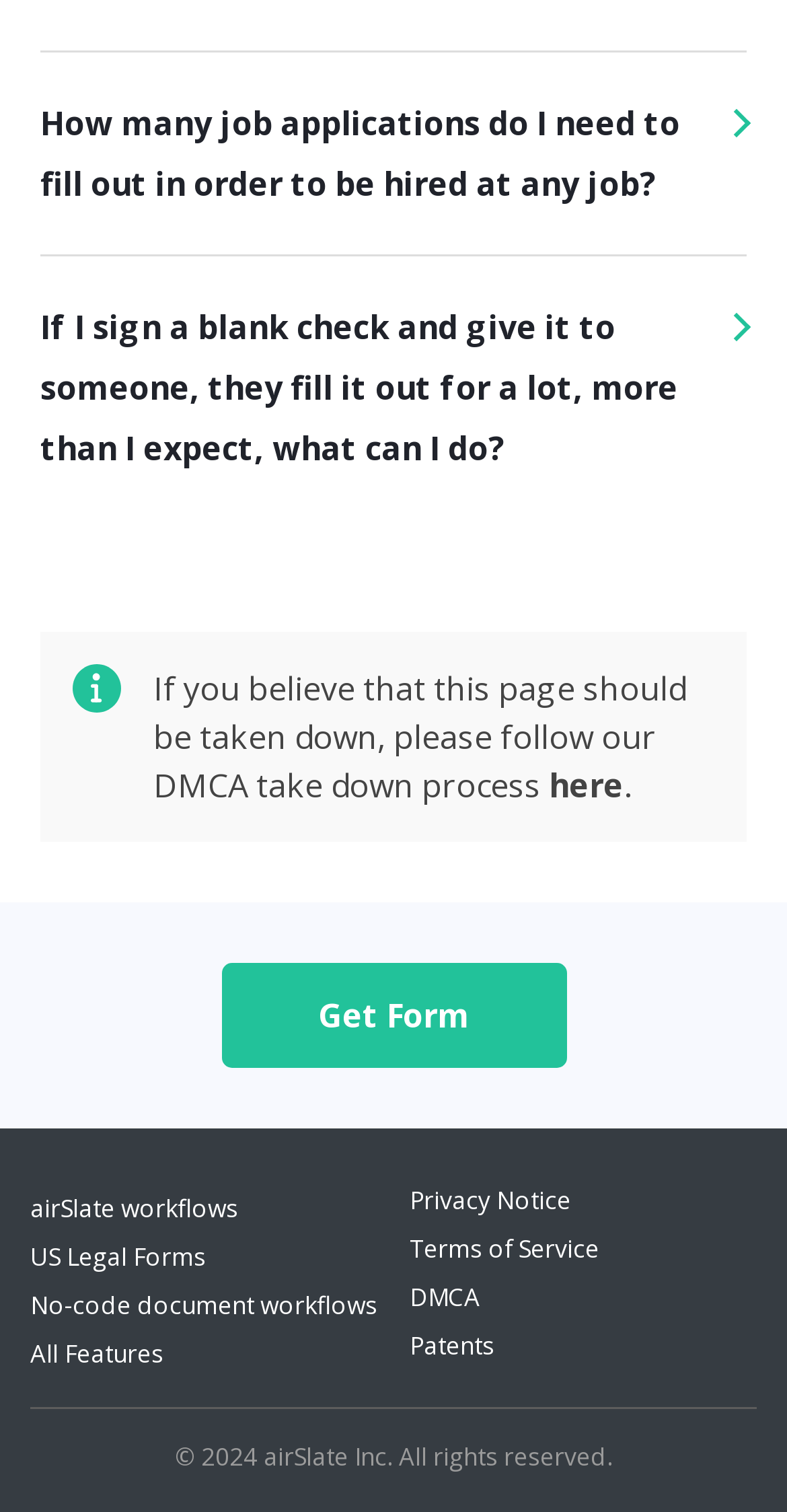What is the copyright year of airSlate Inc.?
Answer the question with a detailed and thorough explanation.

The copyright information is located at the bottom of the webpage, and it states '© 2024 airSlate Inc. All rights reserved.' Therefore, the copyright year of airSlate Inc. is 2024.